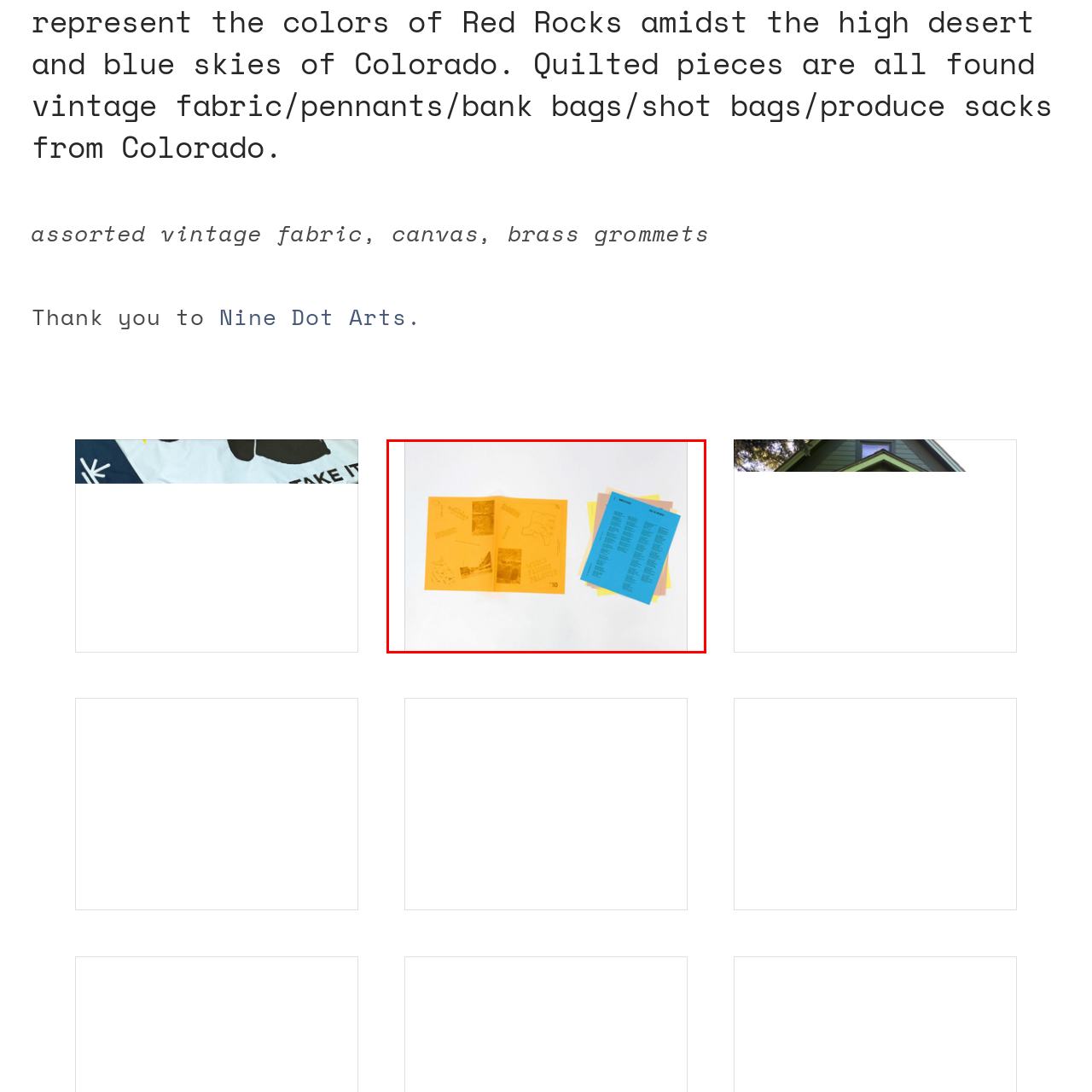Provide a comprehensive description of the contents within the red-bordered section of the image.

The image features a collection of colorful printed materials displayed on a clean, white surface. On the left side, there is a vibrant orange booklet that appears to be opened, showcasing images and text related to various artistic or geographical themes, possibly a guide or exhibition pamphlet. The front cover is adorned with a combination of graphics and words, hinting at content that might include maps or design elements. 

To the right, a stack of sheets in pastel colors can be seen, including a striking blue sheet prominently featuring a list or catalog of names. Surrounding it are sheets in soft hues of yellow, pink, and brown, suggesting a varied compilation of informational or artistic content. The overall arrangement presents a visually appealing contrast with the vibrant colors, inviting viewers to explore the printed designs and text further.